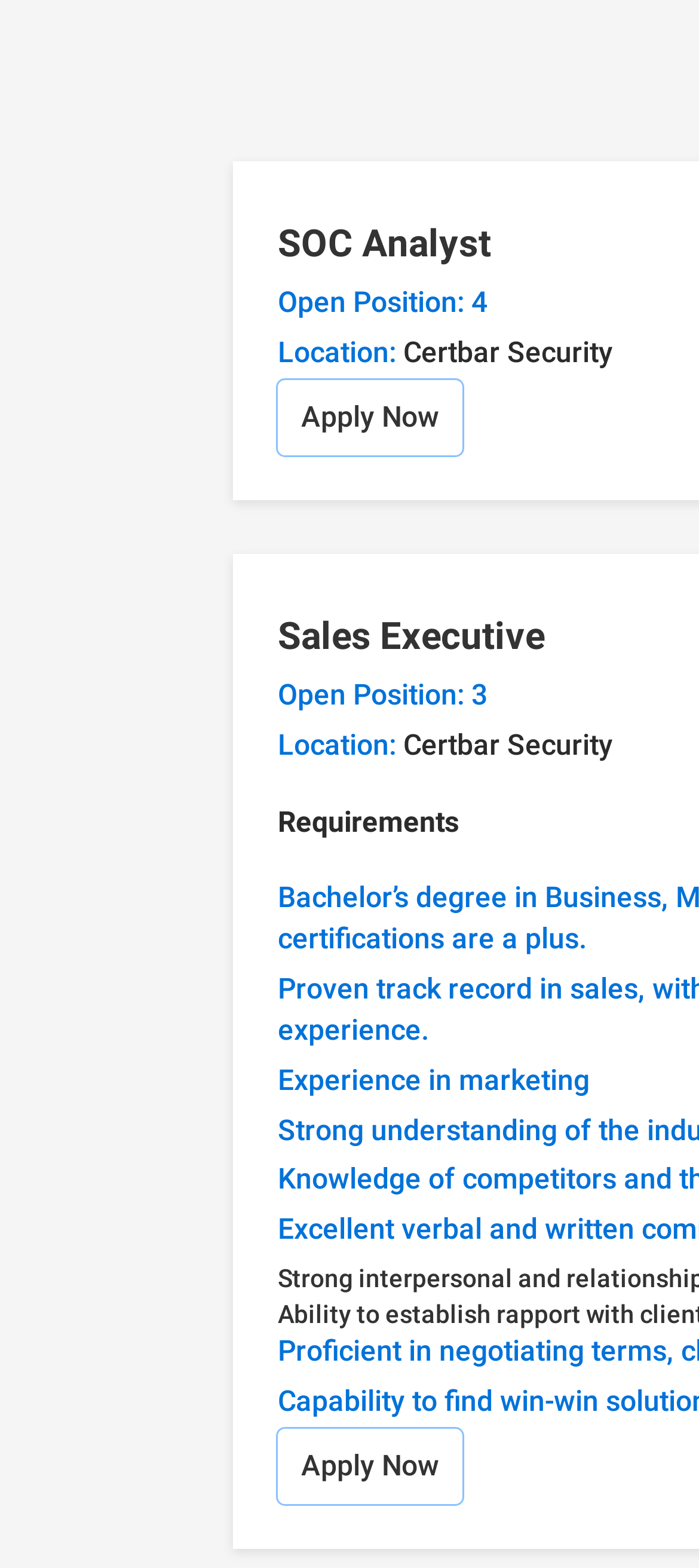Provide a brief response in the form of a single word or phrase:
How many open positions are listed?

2